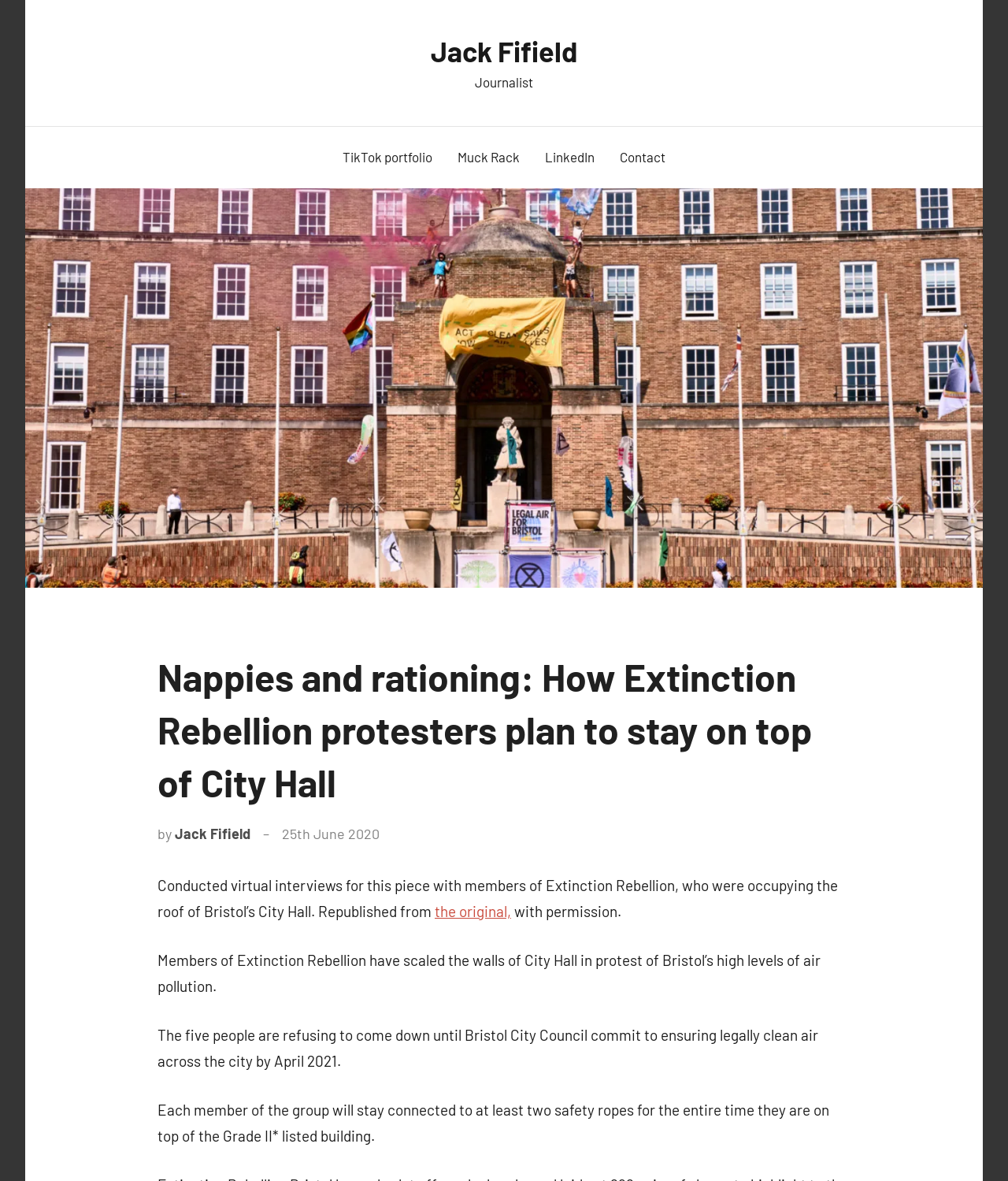Generate the text content of the main heading of the webpage.

Nappies and rationing: How Extinction Rebellion protesters plan to stay on top of City Hall